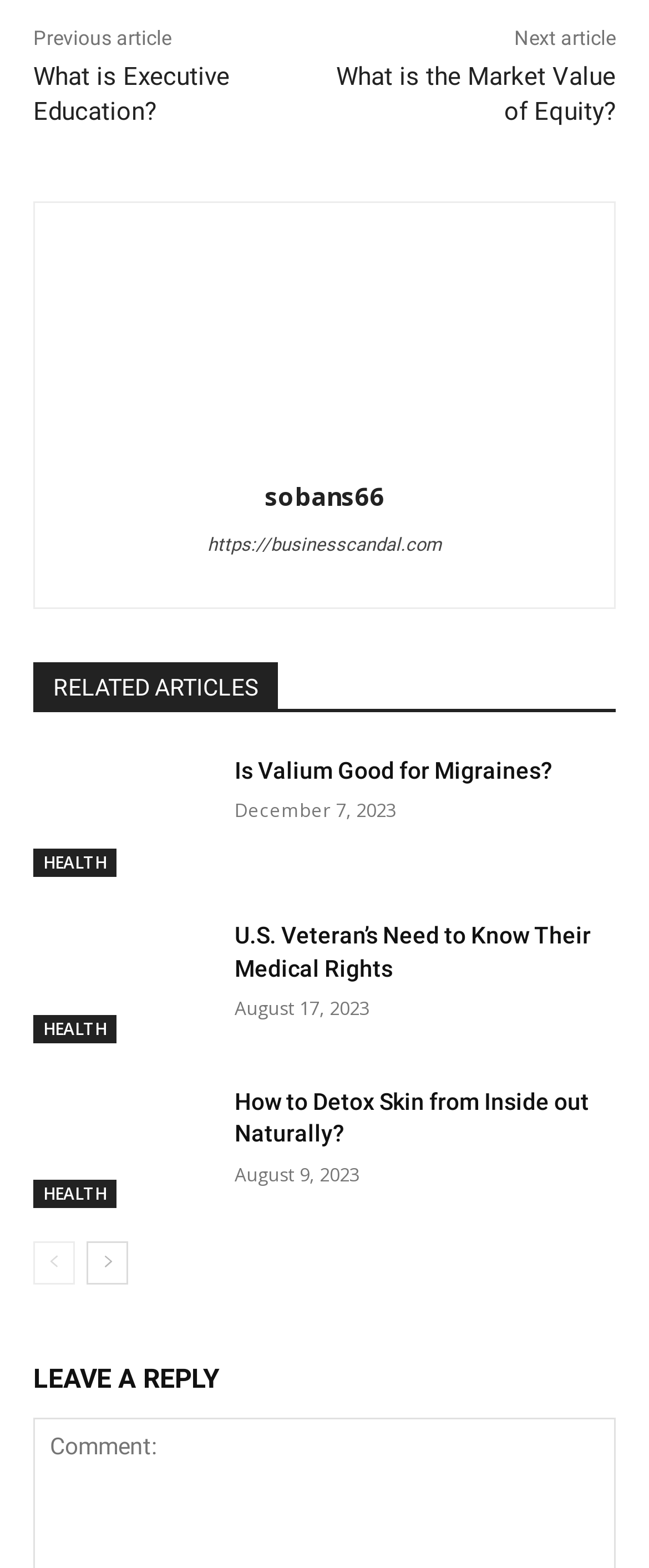Refer to the image and answer the question with as much detail as possible: What is the date of the latest article?

I looked for the most recent date among the time elements, and it is December 7, 2023, which is associated with the article 'Is Valium Good for Migraines?'.